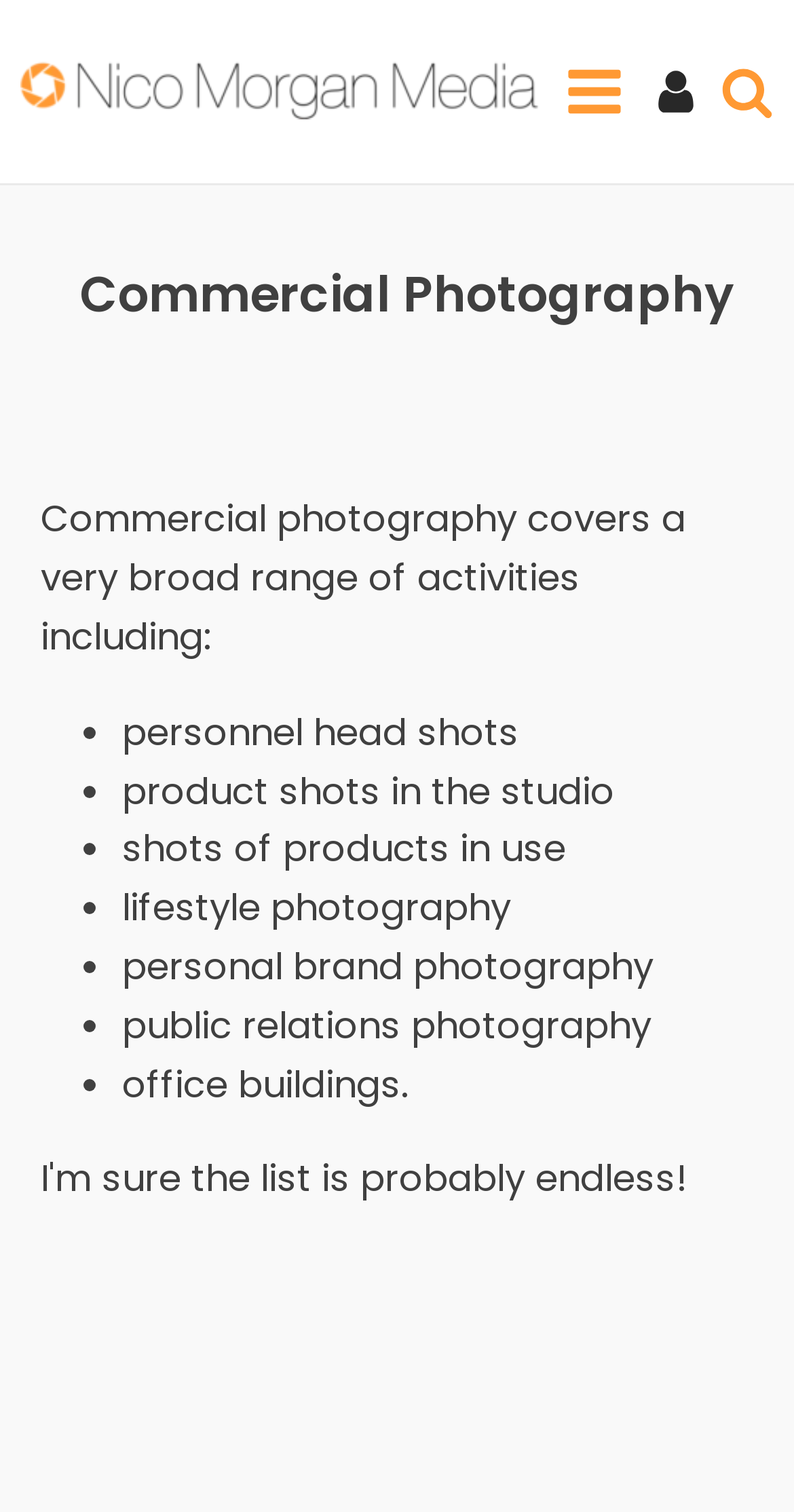What is the purpose of the search icon?
From the image, respond with a single word or phrase.

To search the website